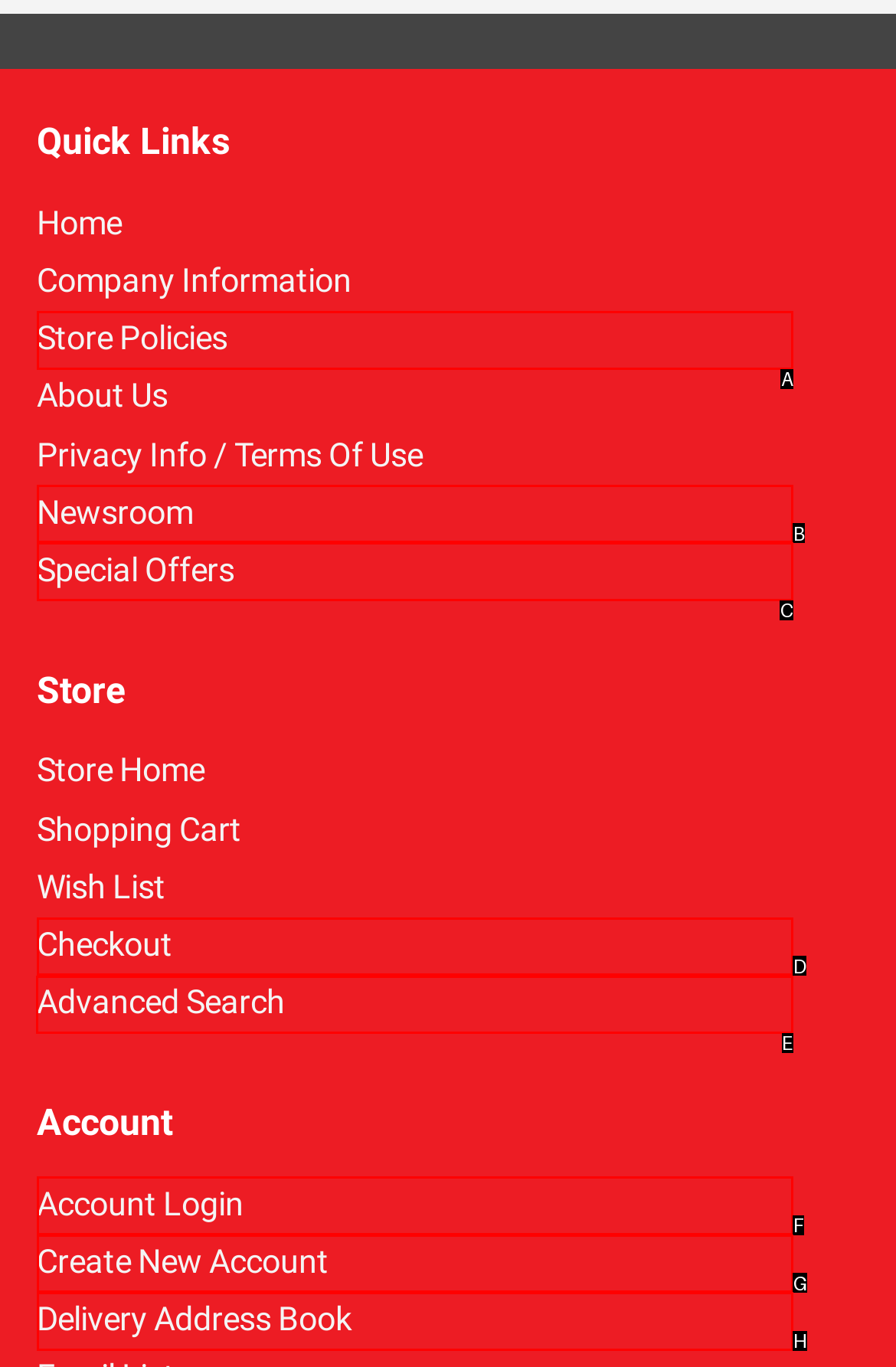Tell me which one HTML element I should click to complete the following task: search for products Answer with the option's letter from the given choices directly.

E